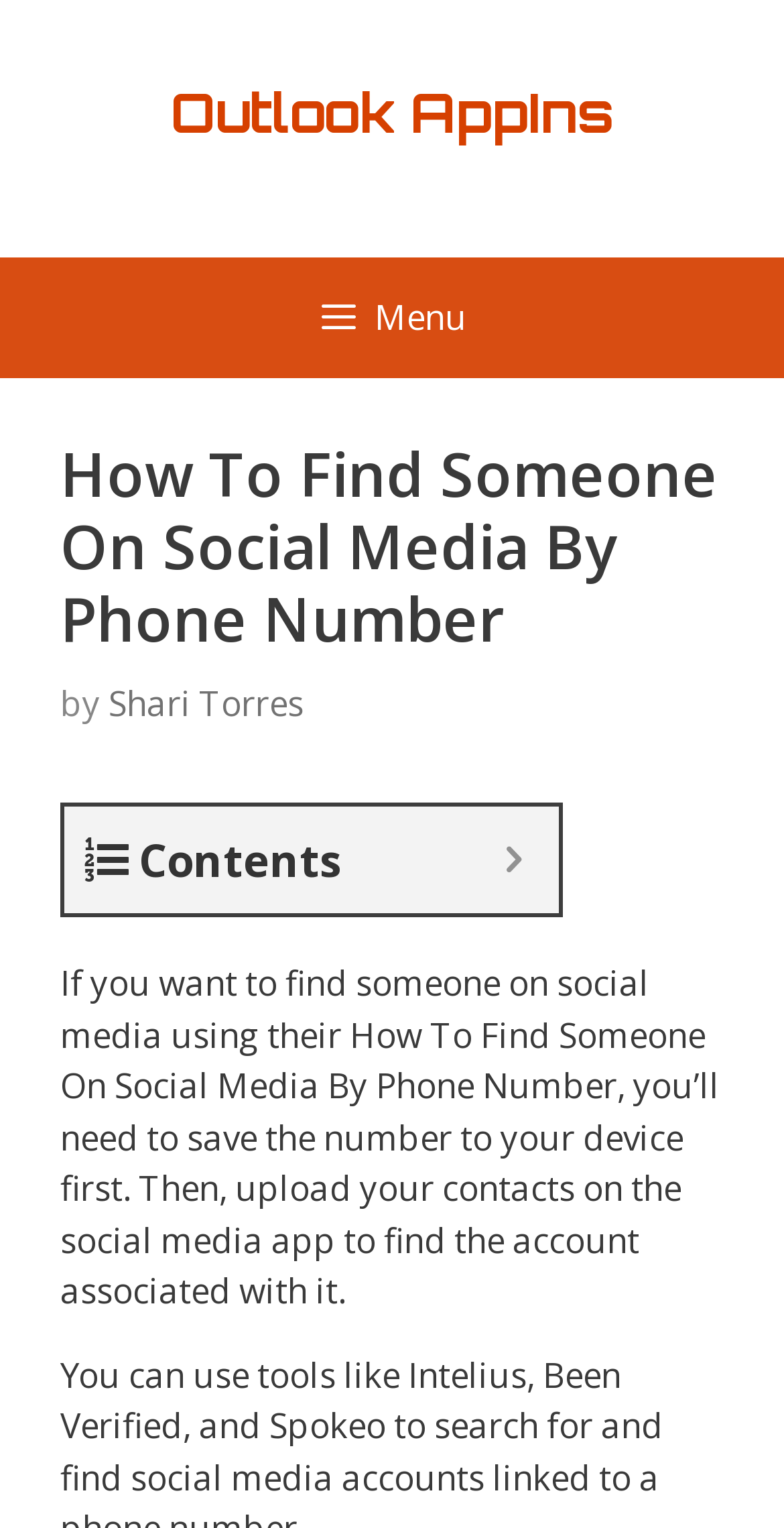What is the purpose of uploading contacts on the social media app?
Please use the image to deliver a detailed and complete answer.

The text on the webpage states that after saving the number to the device, you need to 'upload your contacts on the social media app to find the account associated with it.' This implies that the purpose of uploading contacts is to find the social media account linked to the phone number.